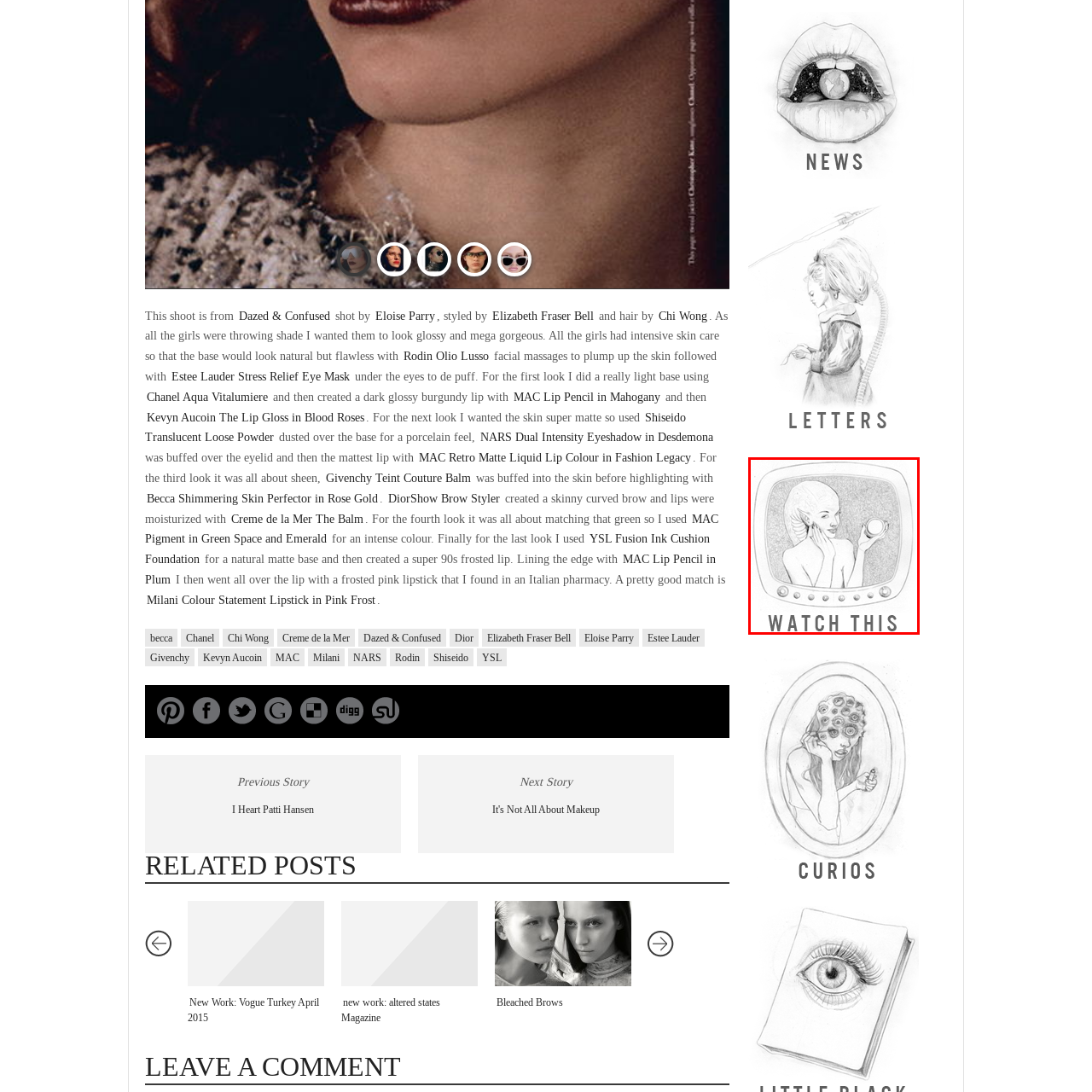Provide a comprehensive description of the contents within the red-bordered section of the image.

The image features a beautifully illustrated design of a vintage television set, framed in a stylized, sketch-like manner. A captivating figure is depicted inside the screen, showcasing a woman with an elegant hairstyle and an inviting smile. She is holding a cosmetic product, drawing attention to self-care and beauty rituals. Below the illustration, the words "WATCH THIS" are prominently displayed, suggesting a call to action, inviting viewers to engage with the content. This imagery evokes a sense of nostalgia combined with modern beauty themes, inviting an audience eager to explore beauty tips and products.